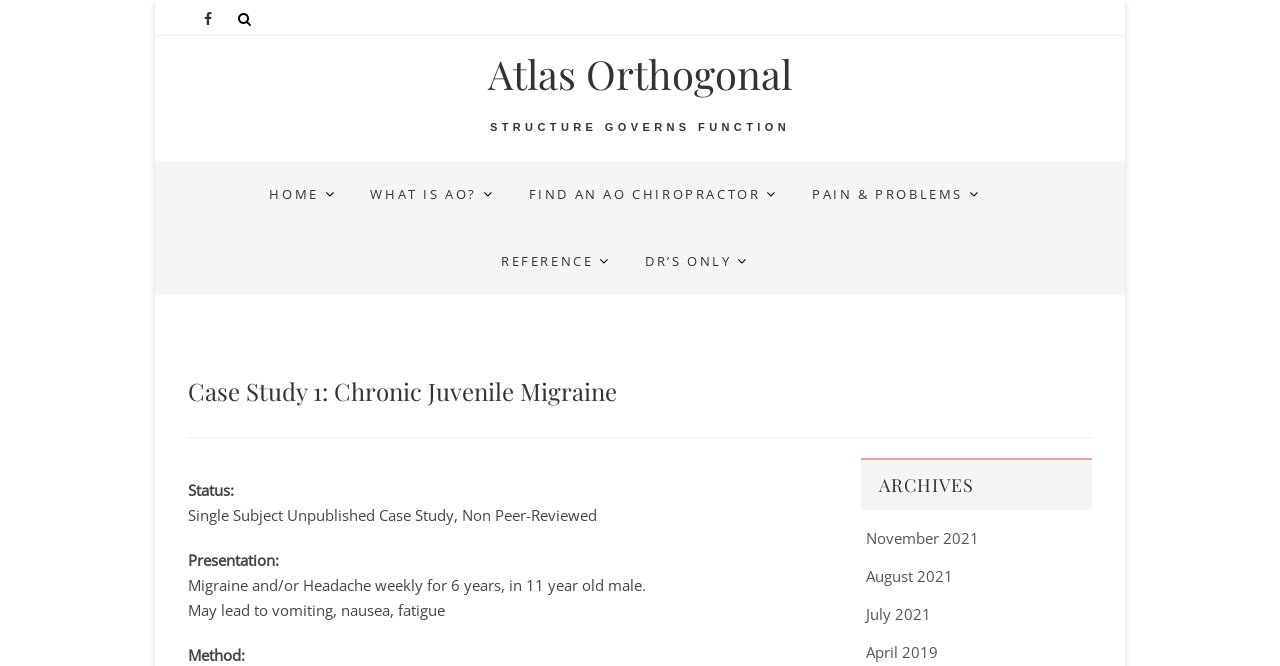Write a detailed summary of the webpage.

This webpage is about Atlas Orthogonal treatment for chronic juvenile migraine. At the top left, there is a small icon with a link. Below it, there is a heading "Atlas Orthogonal" with a link to the same text. To the right of the heading, there is a static text "STRUCTURE GOVERNS FUNCTION". 

Below the heading, there are several links to different sections of the website, including "HOME", "WHAT IS AO?", "FIND AN AO CHIROPRACTOR", "PAIN & PROBLEMS", "REFERENCE", and "DR’S ONLY". These links are aligned horizontally and take up about half of the webpage's width.

Further down, there is a heading "Case Study 1: Chronic Juvenile Migraine" with several static texts describing the case study, including the status, presentation, method, and symptoms of the patient. These texts are aligned vertically and take up about a quarter of the webpage's width.

To the right of the case study, there is a heading "ARCHIVES" with several links to different months, including "November 2021", "August 2021", "July 2021", and "April 2019". These links are aligned vertically and take up about a quarter of the webpage's width.